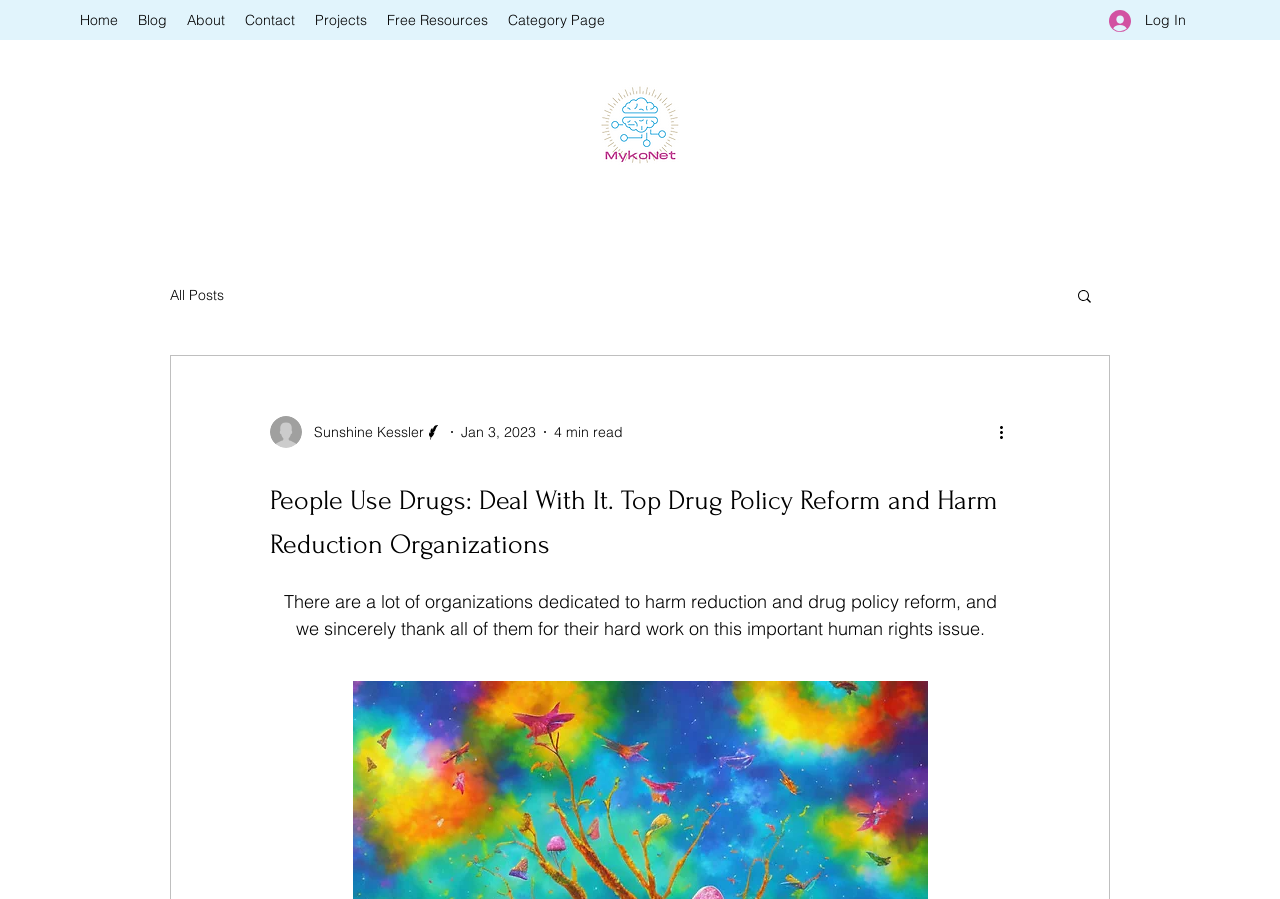Extract the bounding box coordinates of the UI element described by: "Configurar y más información". The coordinates should include four float numbers ranging from 0 to 1, e.g., [left, top, right, bottom].

None